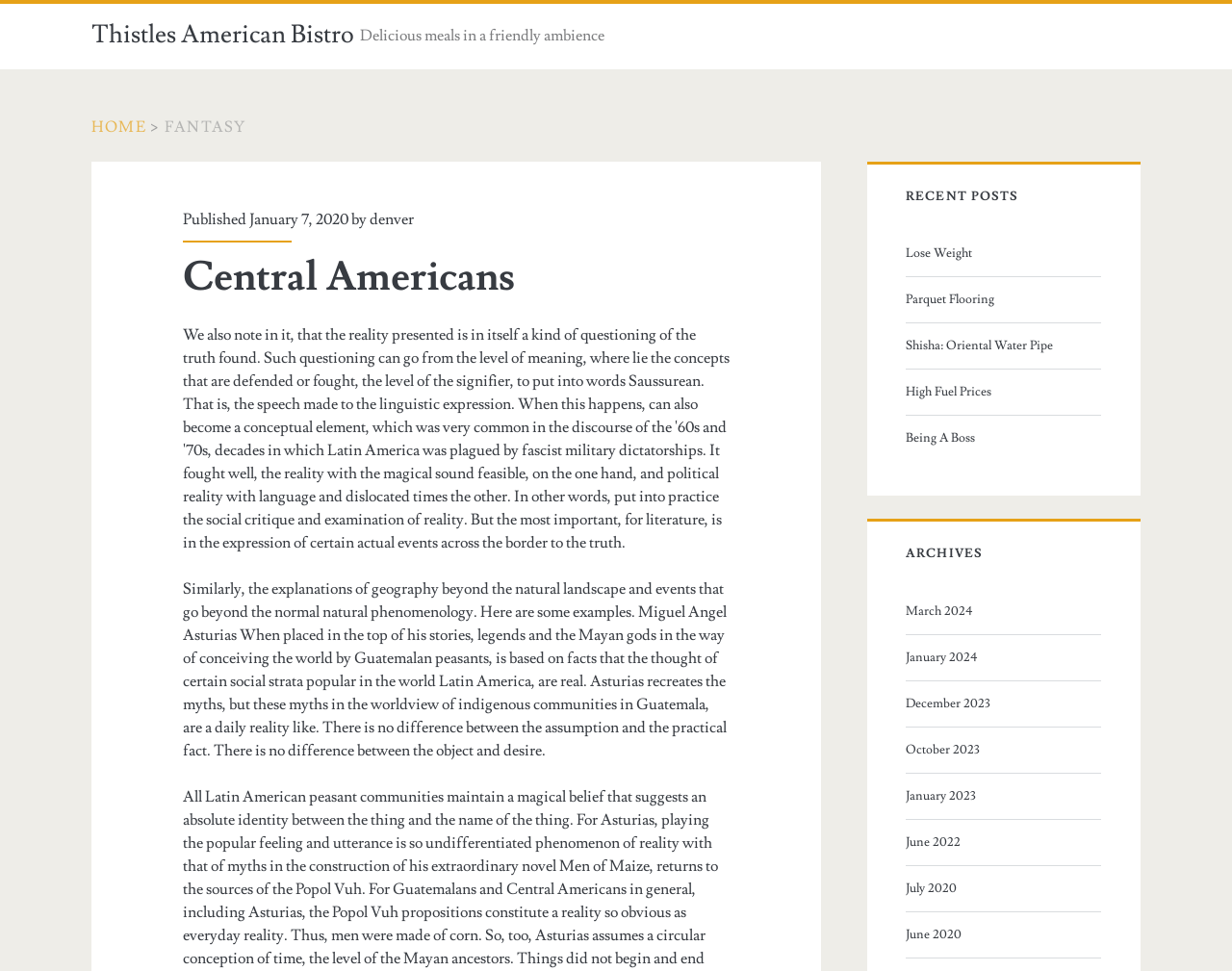Please identify the bounding box coordinates of the element's region that I should click in order to complete the following instruction: "Visit the website of the author 'denver'". The bounding box coordinates consist of four float numbers between 0 and 1, i.e., [left, top, right, bottom].

[0.3, 0.216, 0.336, 0.236]